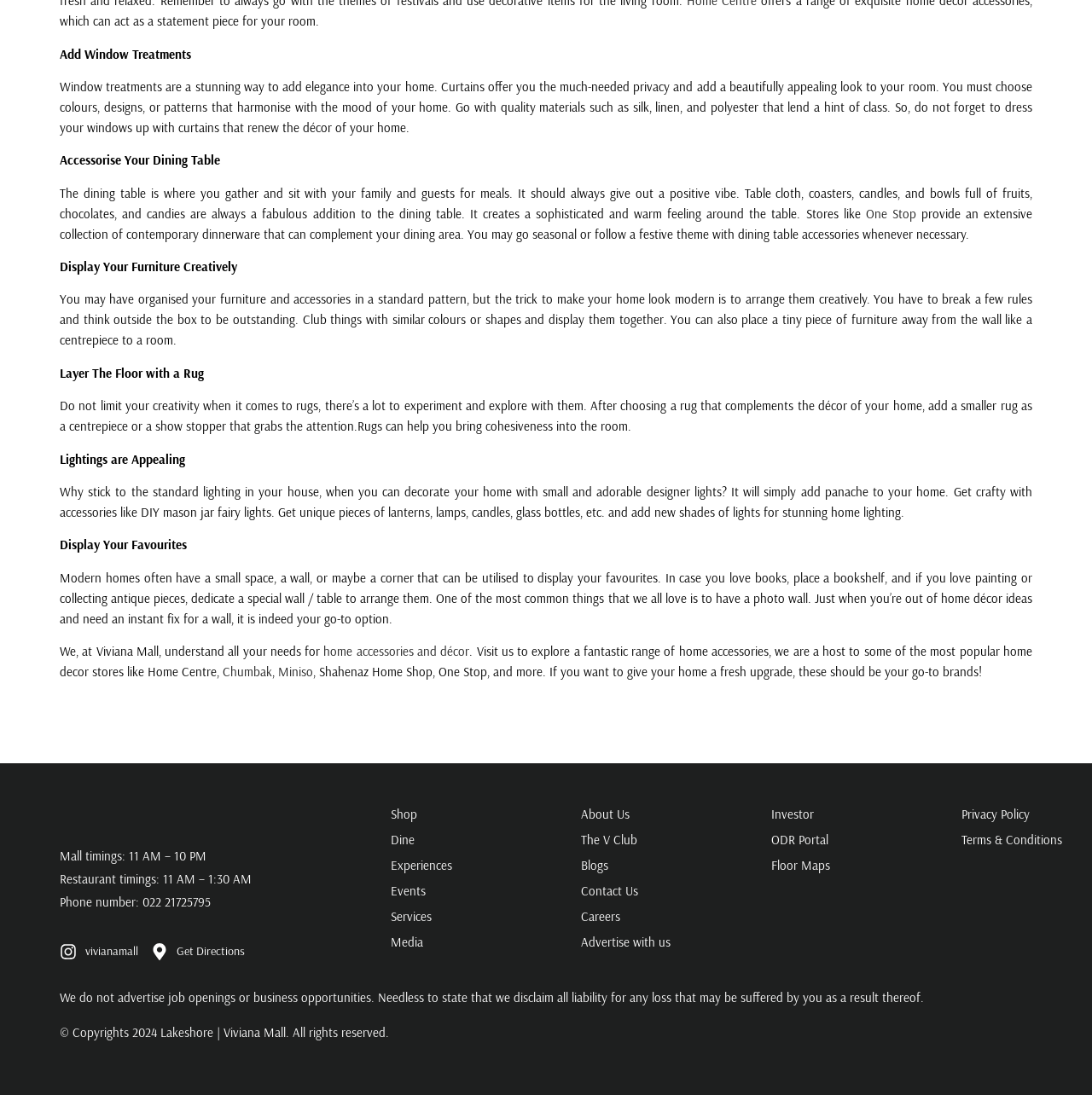Reply to the question with a single word or phrase:
What is the purpose of layering a rug on the floor?

To bring cohesiveness